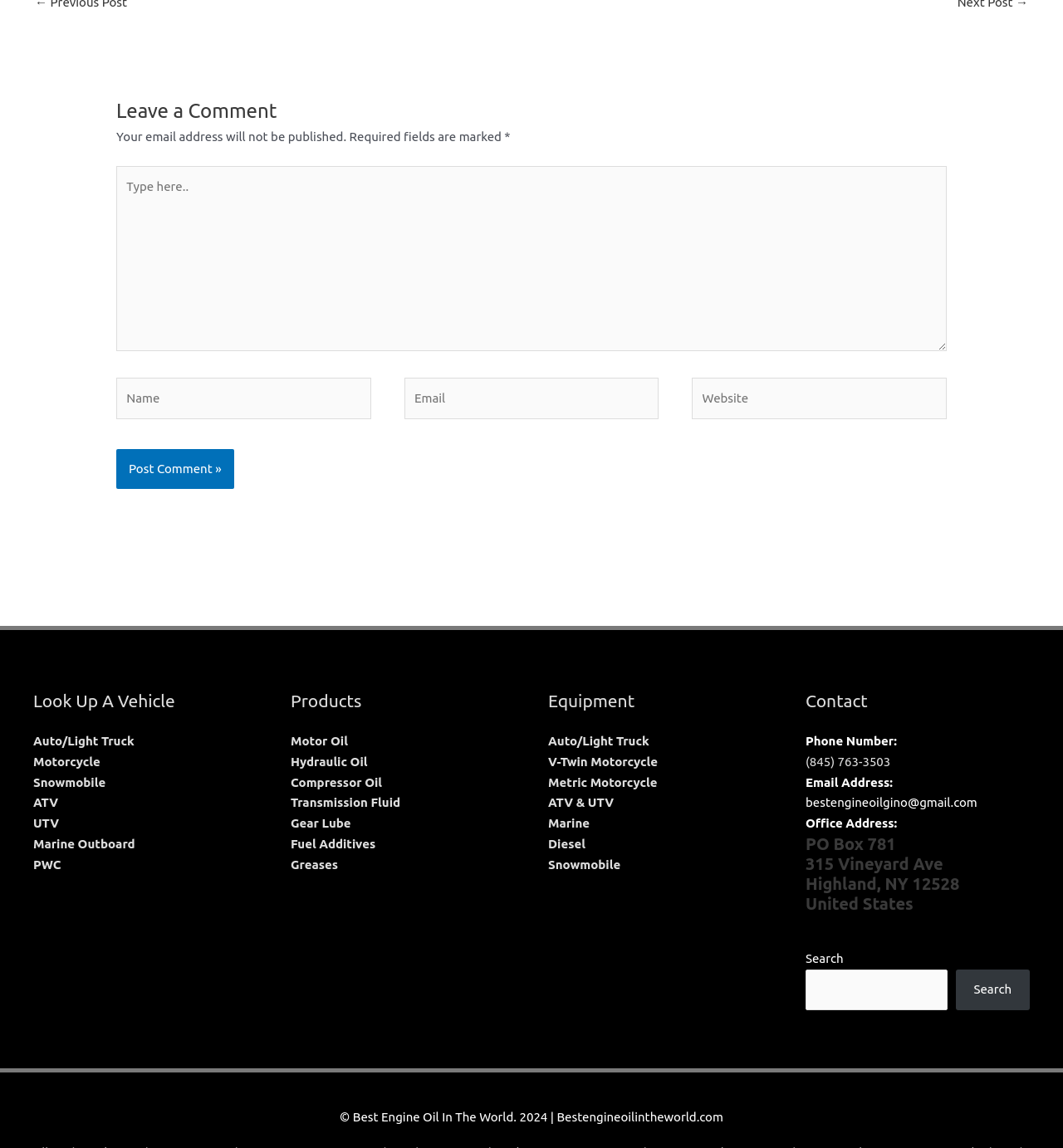Highlight the bounding box coordinates of the region I should click on to meet the following instruction: "Search for something".

[0.758, 0.844, 0.891, 0.88]